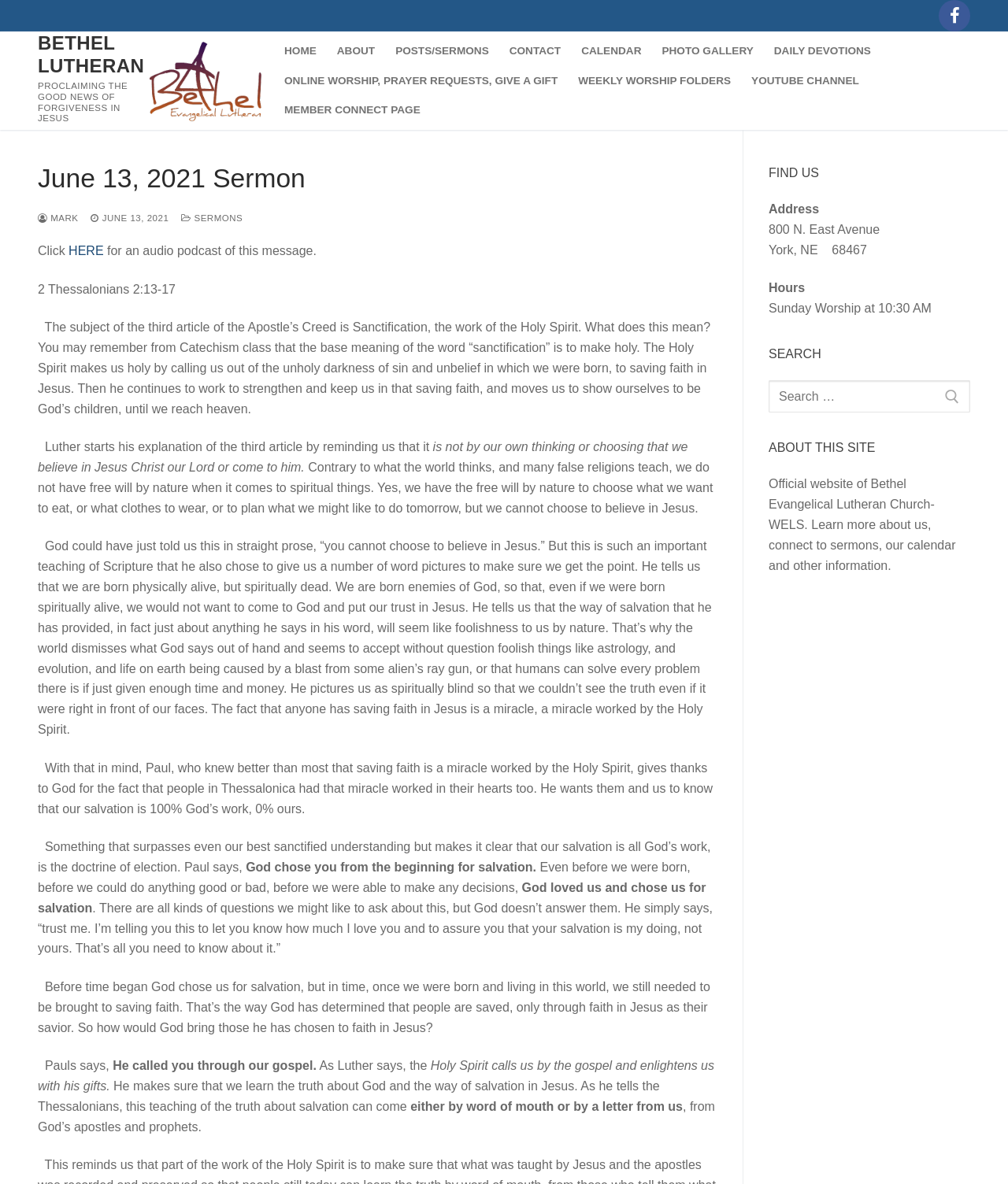Create an elaborate caption that covers all aspects of the webpage.

This webpage is the official website of Bethel Evangelical Lutheran Church-WELS. At the top, there is a Facebook link and a logo of Bethel Lutheran, which is an image. Below the logo, there is a heading "June 13, 2021 Sermon" and a series of links, including "HOME", "ABOUT", "POSTS/SERMONS", "CONTACT", "CALENDAR", "PHOTO GALLERY", "DAILY DEVOTIONS", "ONLINE WORSHIP, PRAYER REQUESTS, GIVE A GIFT", "WEEKLY WORSHIP FOLDERS", and "YOUTUBE CHANNEL". 

Underneath these links, there is a section dedicated to the sermon of June 13, 2021. It starts with a heading "June 13, 2021 Sermon" and a link "MARK". Below this, there is a link "JUNE 13, 2021" with a time indicator. Next to it, there is a link "SERMONS". 

The main content of the sermon is a long passage of text that discusses the concept of sanctification, the work of the Holy Spirit, and the doctrine of election. The passage is divided into several paragraphs and explains how the Holy Spirit makes us holy by calling us out of sin and unbelief, and how our salvation is 100% God's work, 0% ours. 

On the right side of the webpage, there are three sections: "FIND US", "SEARCH", and "ABOUT THIS SITE". The "FIND US" section provides the address, hours, and a Sunday worship schedule of the church. The "SEARCH" section has a search box where users can search for specific content on the website. The "ABOUT THIS SITE" section provides a brief description of the website, stating that it is the official website of Bethel Evangelical Lutheran Church-WELS, where users can learn more about the church, connect to sermons, and access other information.